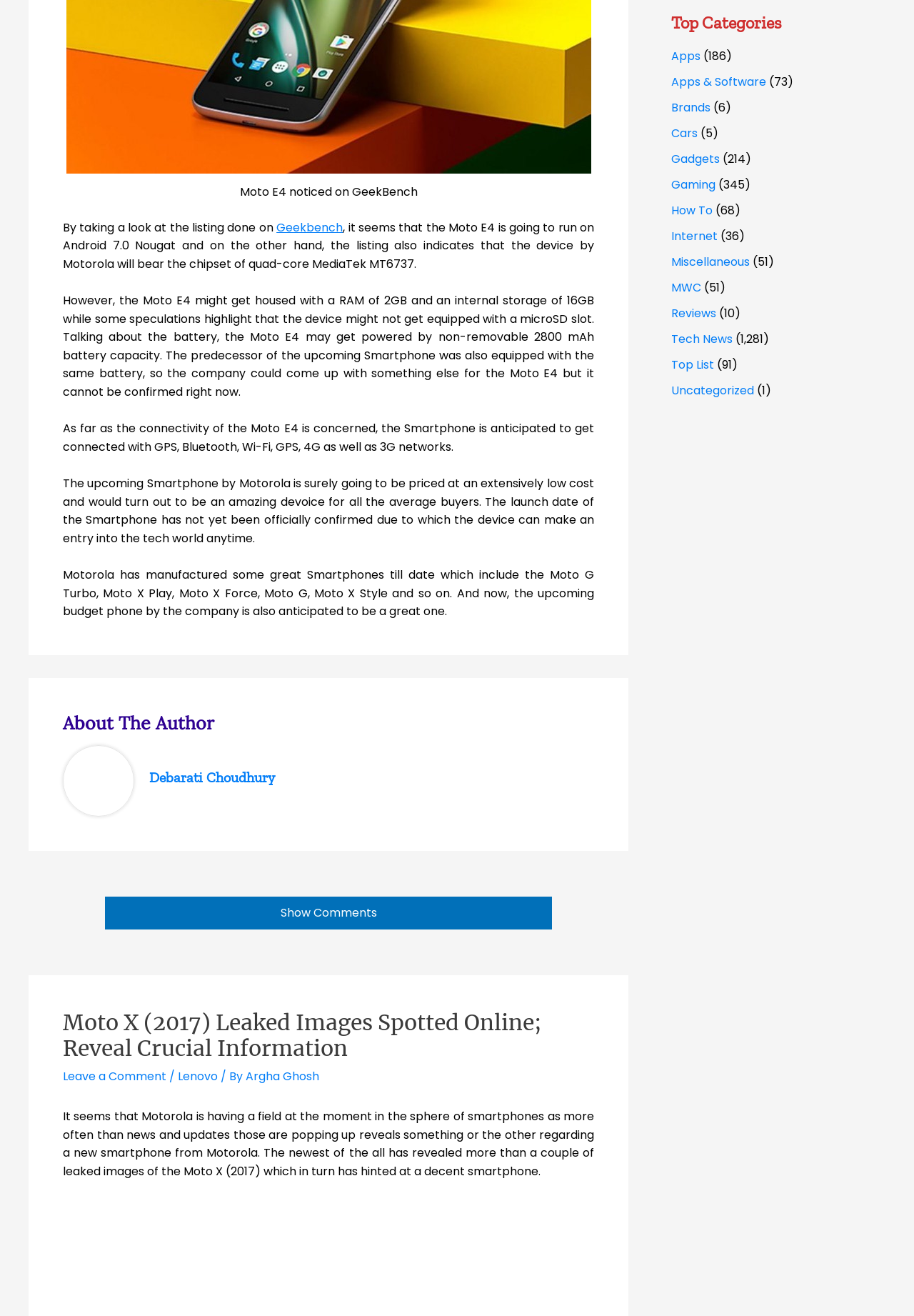Identify the bounding box coordinates of the HTML element based on this description: "Apps & Software".

[0.734, 0.056, 0.838, 0.068]